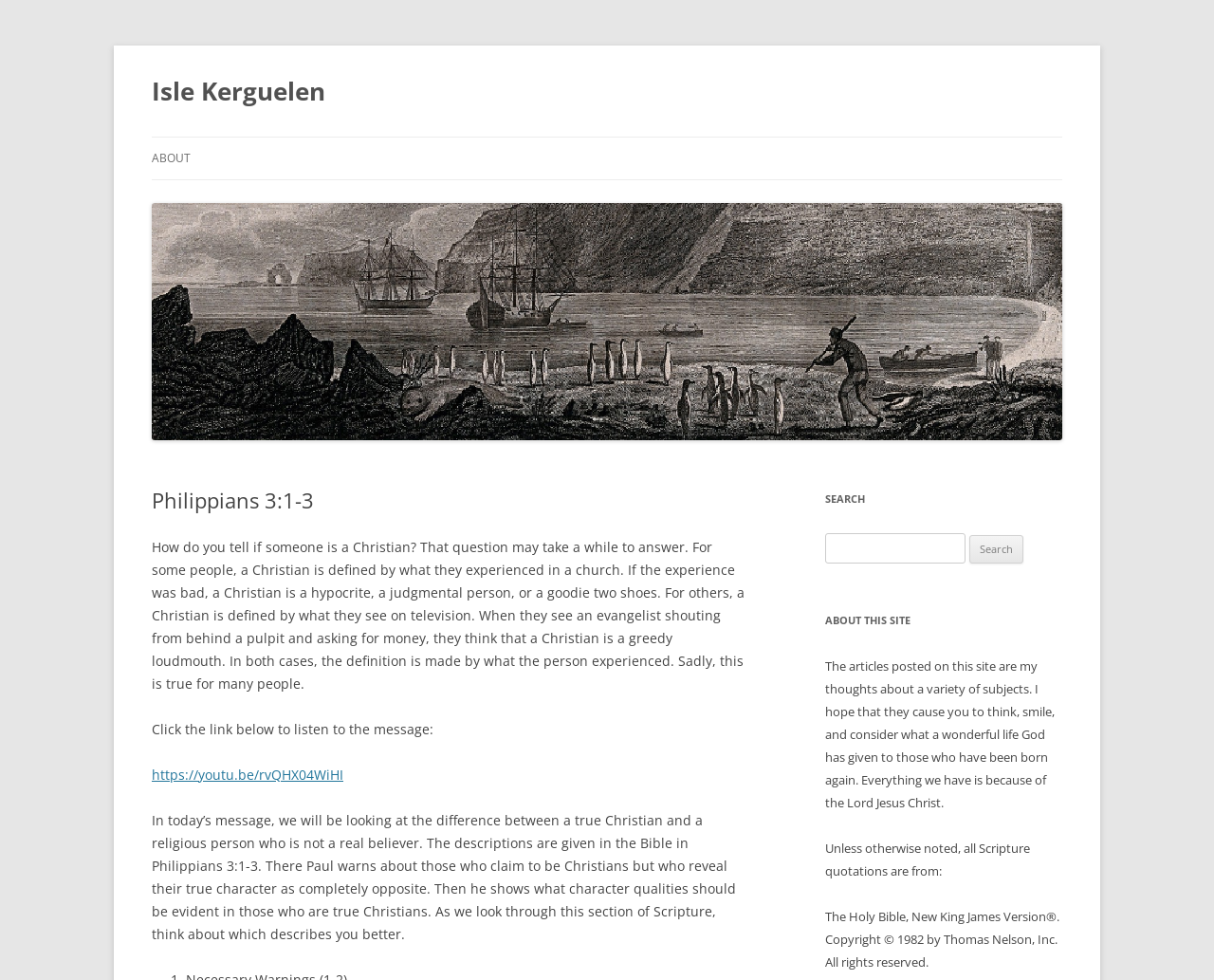Using a single word or phrase, answer the following question: 
What is the author's hope for the readers?

Think, smile, and consider